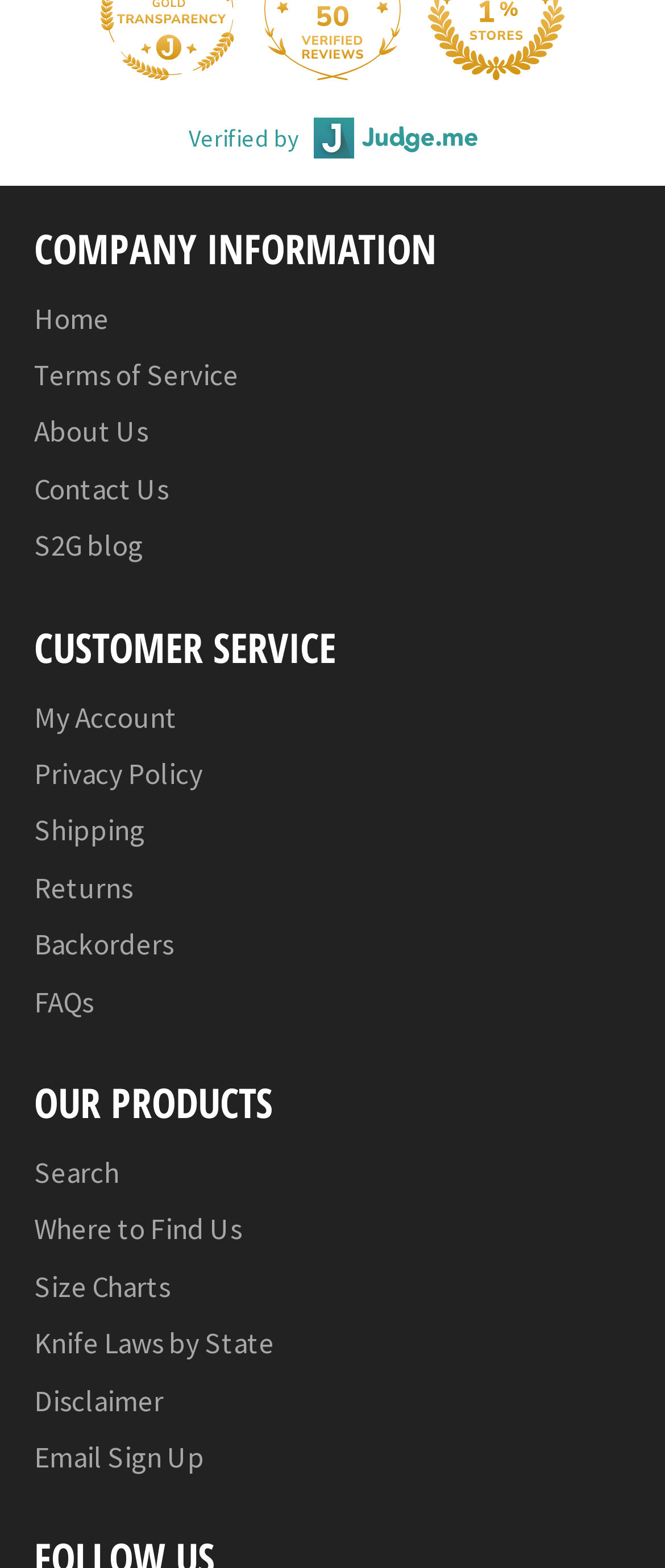Answer the following inquiry with a single word or phrase:
How many main categories are there?

3